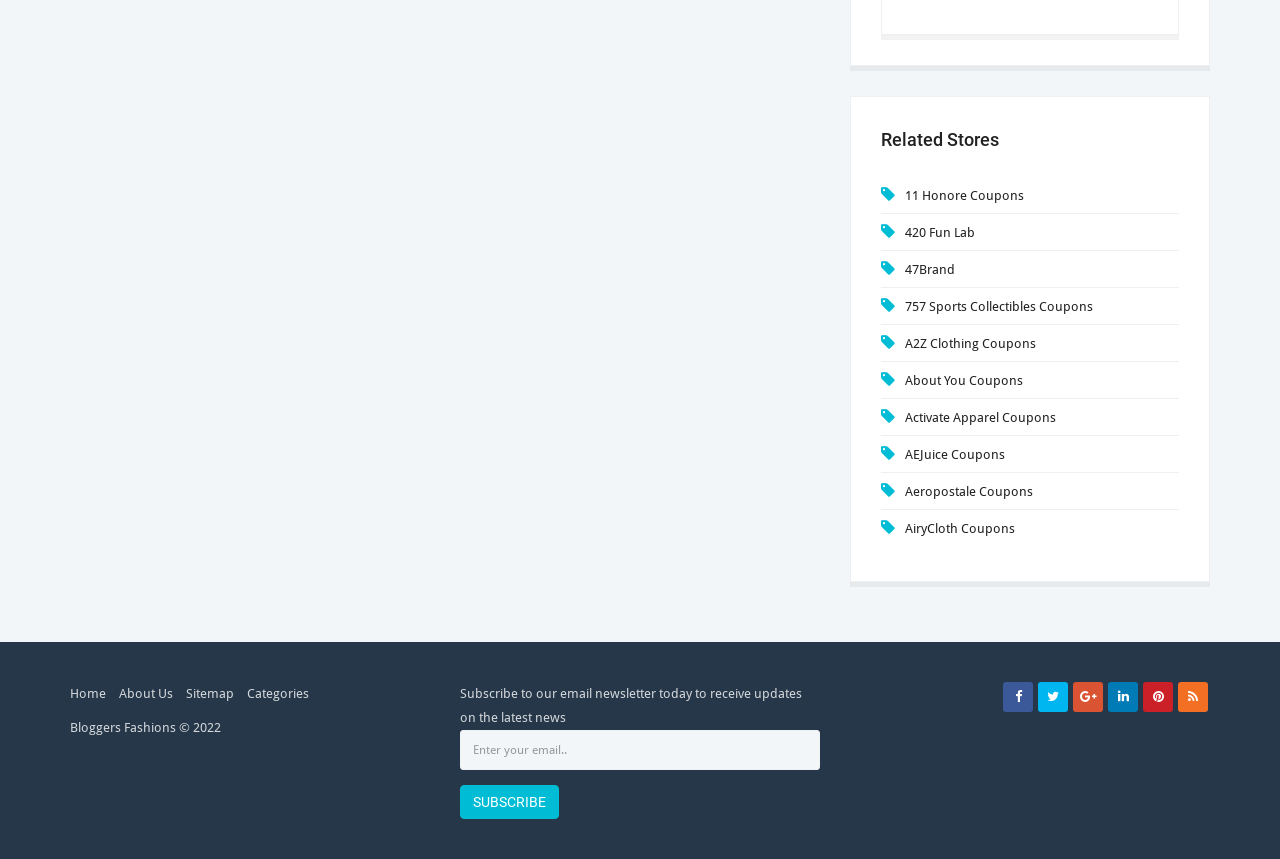Locate the UI element described as follows: "757 Sports Collectibles Coupons". Return the bounding box coordinates as four float numbers between 0 and 1 in the order [left, top, right, bottom].

[0.707, 0.348, 0.854, 0.365]